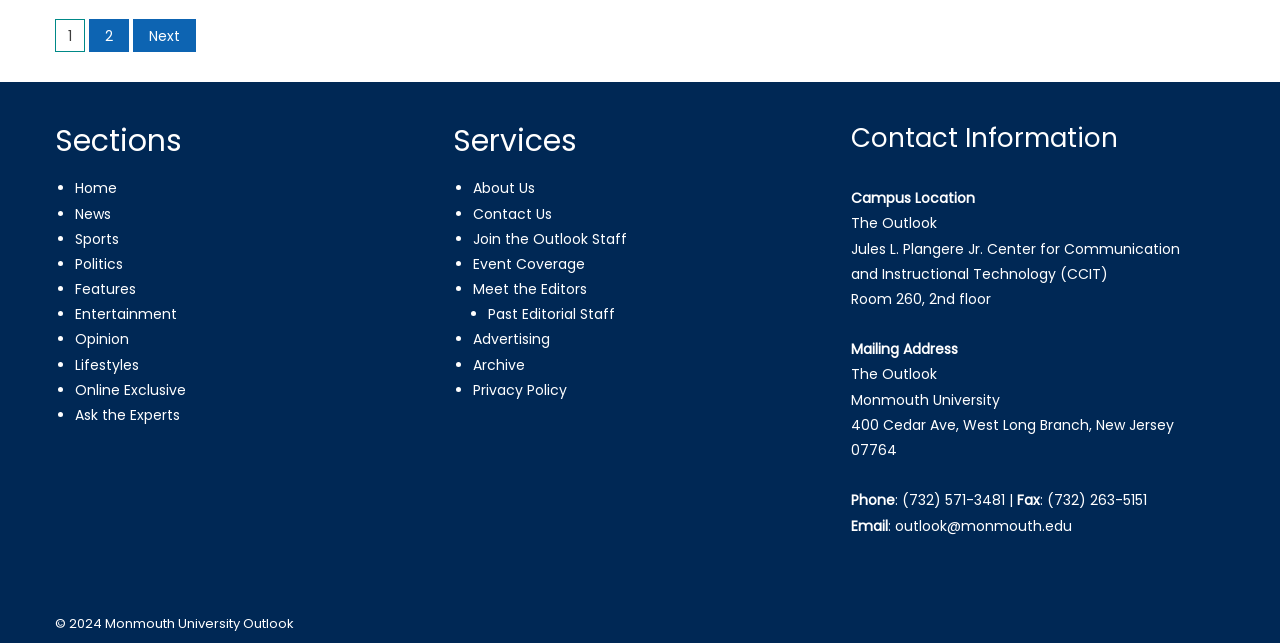Utilize the details in the image to thoroughly answer the following question: What is the phone number of The Outlook?

I found the answer by looking at the 'Phone' section, where it says '(732) 571-3481'.